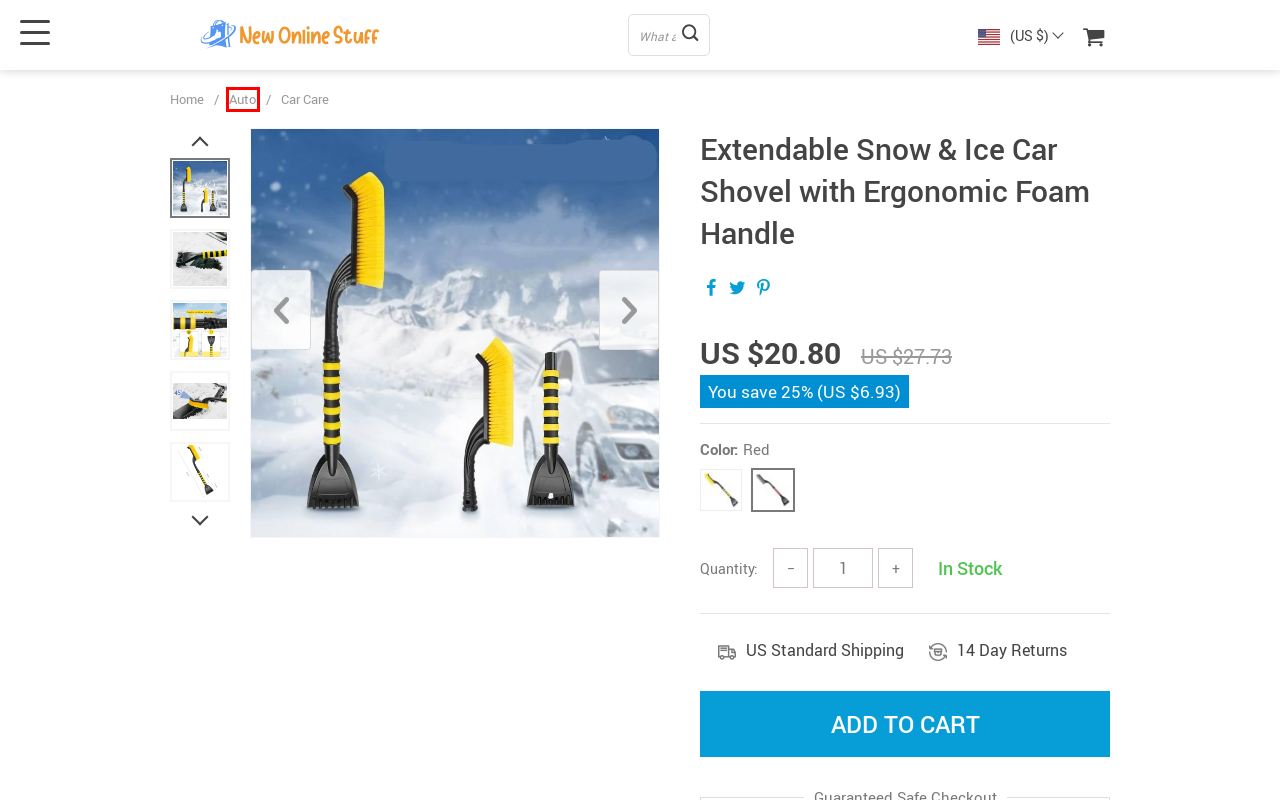You have a screenshot of a webpage with a red rectangle bounding box. Identify the best webpage description that corresponds to the new webpage after clicking the element within the red bounding box. Here are the candidates:
A. Product Categories  Car Care
B. Non-Slip Silicone Car Dashboard Mat for Phone & Sunglasses Storage
C. FAQ – popular questions answered
D. Buy High-Quality Products for The Whole Family online
E. Product Categories  Auto
F. Product Categories  New Arrivals
G. 150W 4-in-1 Fast Car Charger with USB & Cigarette Lighter Splitter
H. Privacy Policy

E